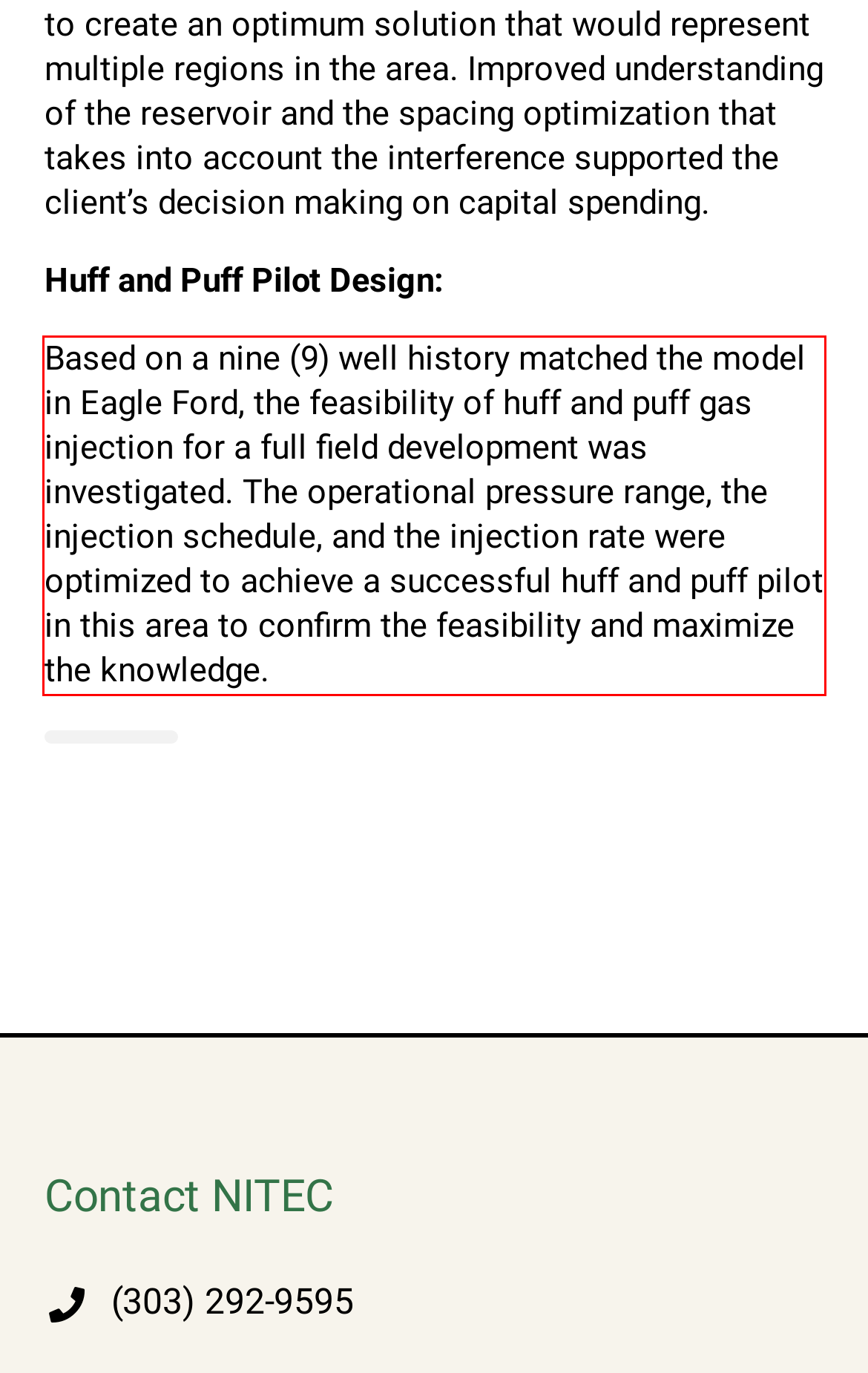Look at the webpage screenshot and recognize the text inside the red bounding box.

Based on a nine (9) well history matched the model in Eagle Ford, the feasibility of huff and puff gas injection for a full field development was investigated. The operational pressure range, the injection schedule, and the injection rate were optimized to achieve a successful huff and puff pilot in this area to confirm the feasibility and maximize the knowledge.